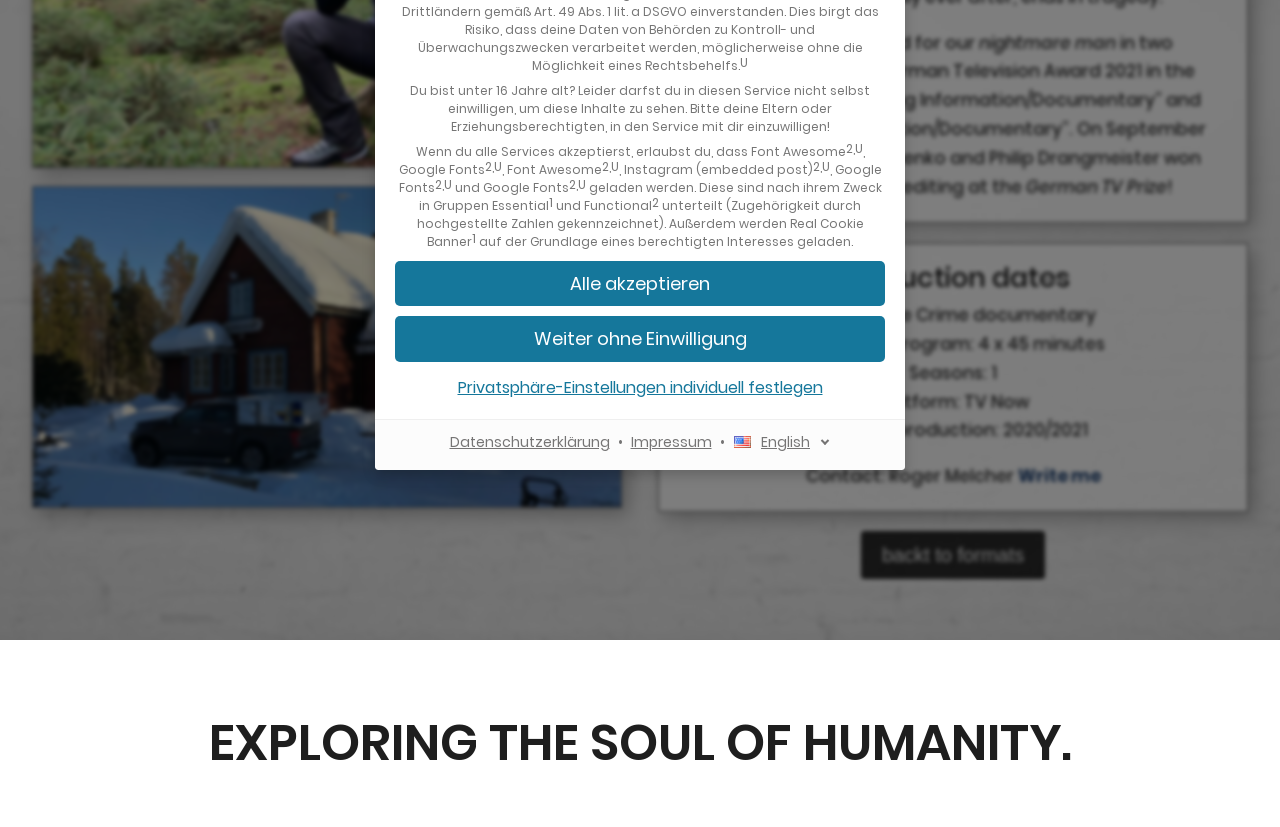Find the bounding box of the UI element described as follows: "title="Haus in Schweden"".

[0.025, 0.591, 0.486, 0.62]